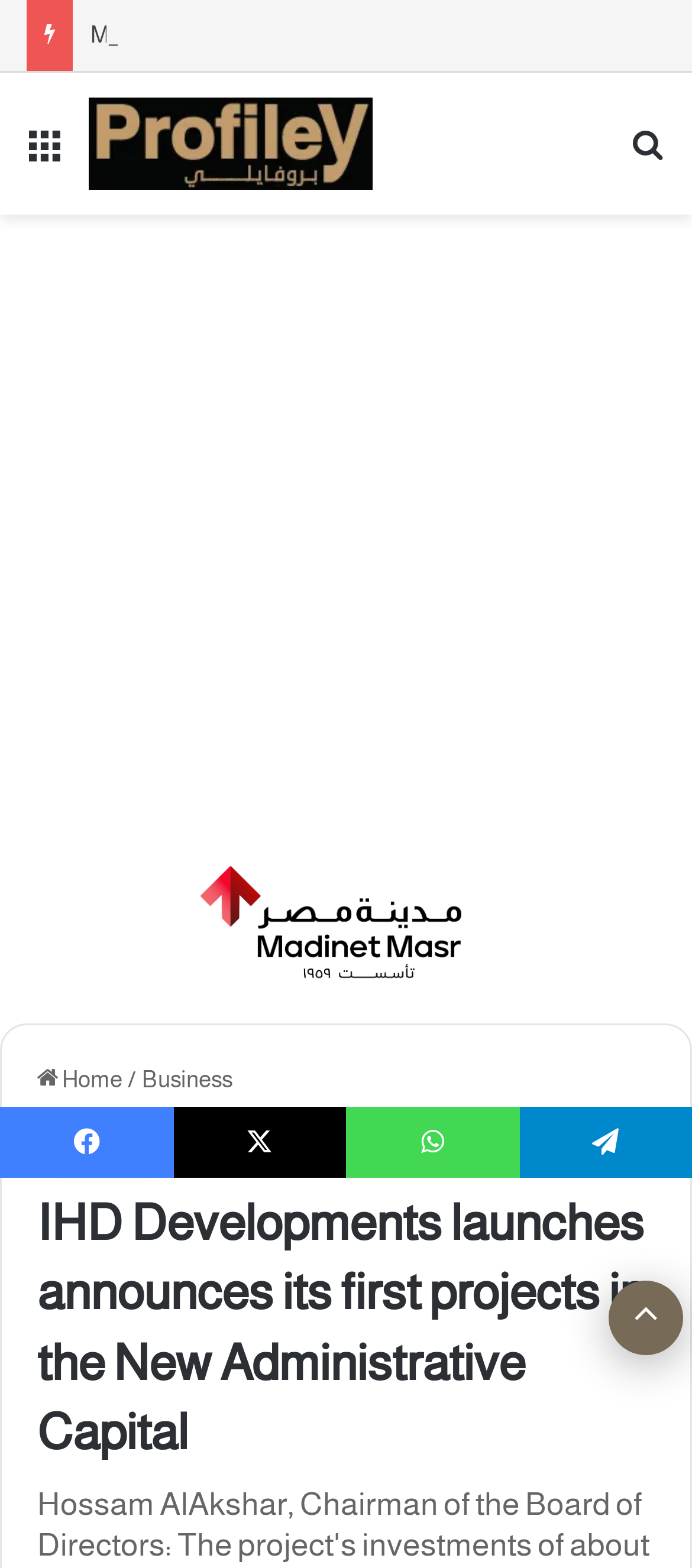Please answer the following question using a single word or phrase: 
What is the purpose of the button with the icon ''?

Facebook